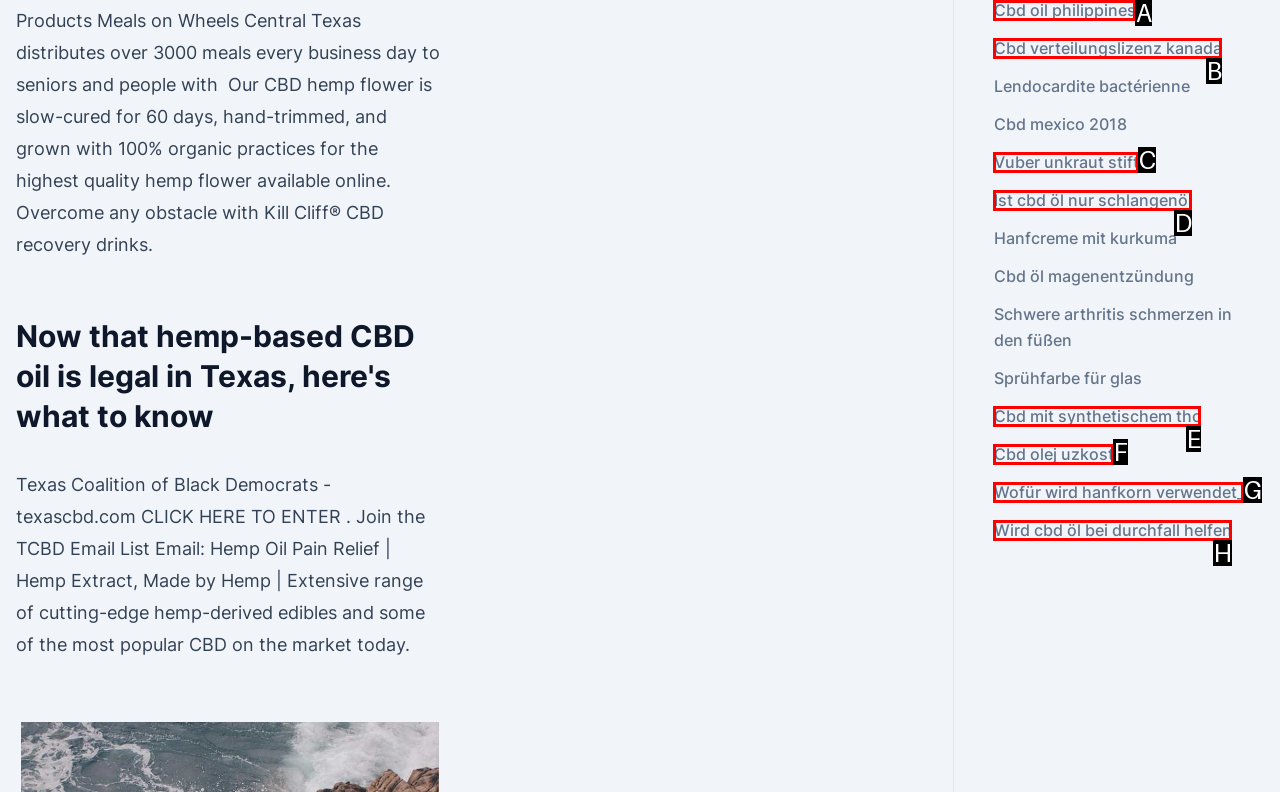Identify the UI element described as: Ist cbd öl nur schlangenöl
Answer with the option's letter directly.

D